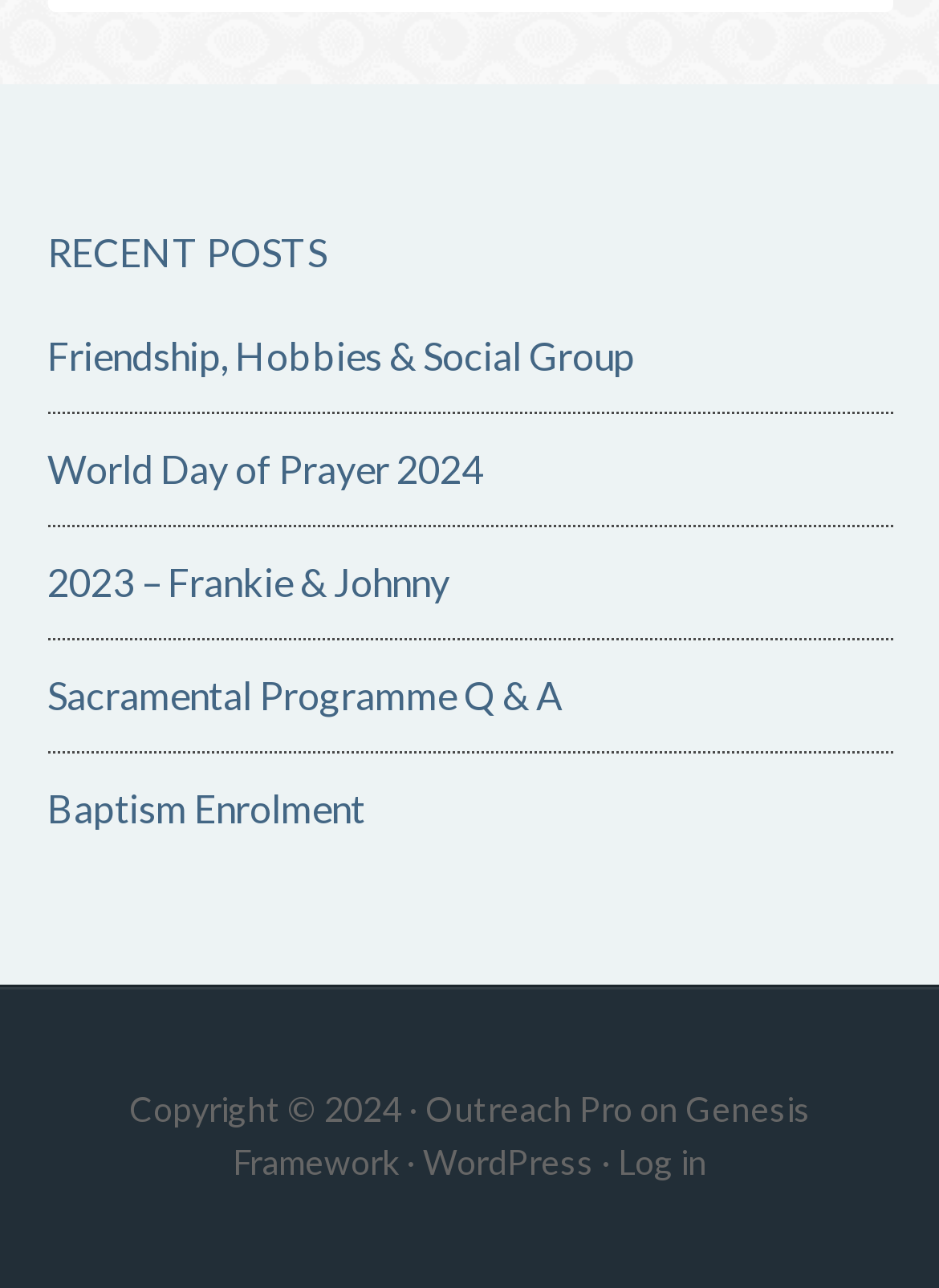Provide your answer in one word or a succinct phrase for the question: 
How many elements are there at the bottom of the page?

6